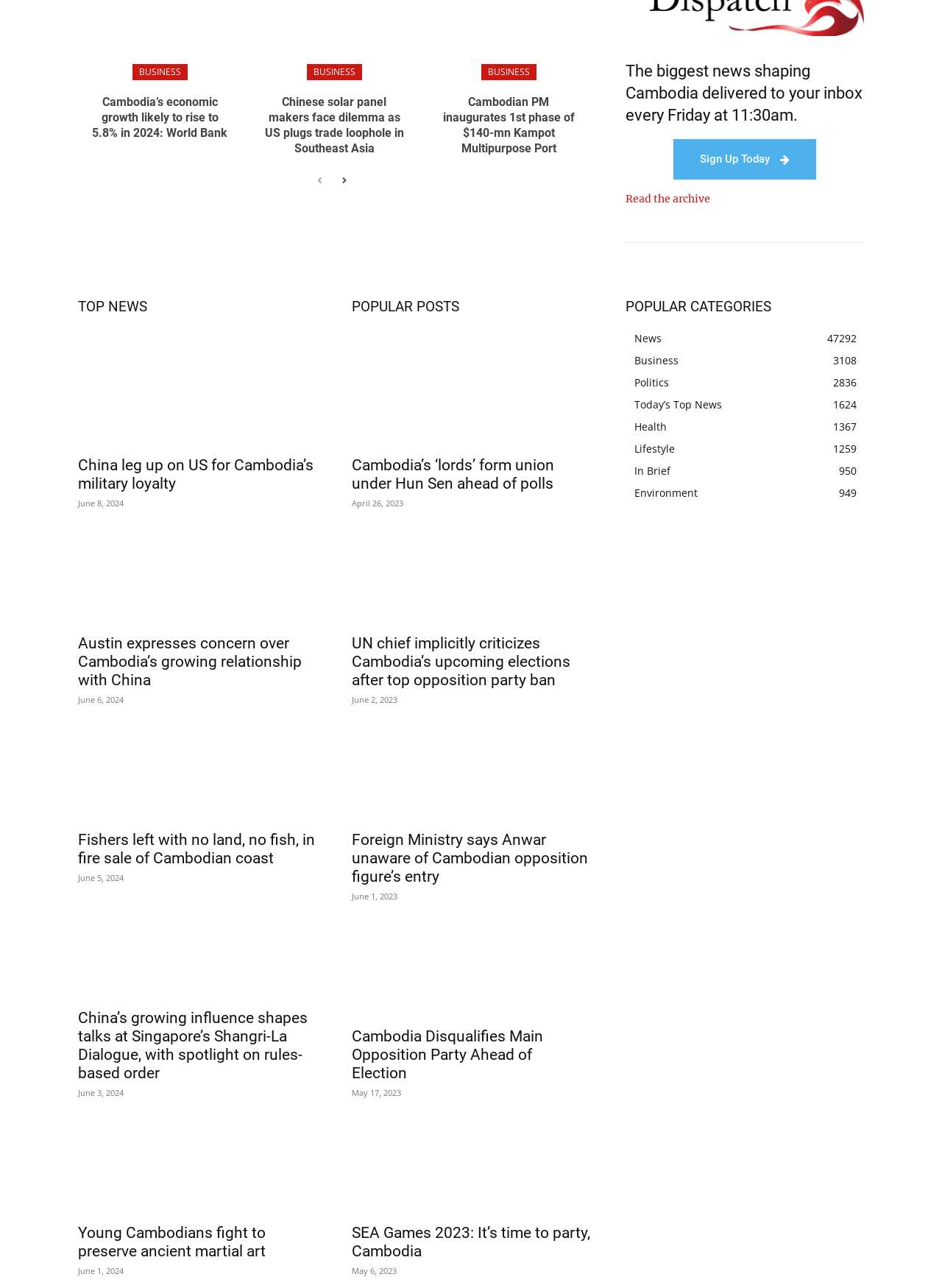Pinpoint the bounding box coordinates of the clickable area needed to execute the instruction: "Click on the 'BUSINESS' link". The coordinates should be specified as four float numbers between 0 and 1, i.e., [left, top, right, bottom].

[0.14, 0.05, 0.199, 0.063]